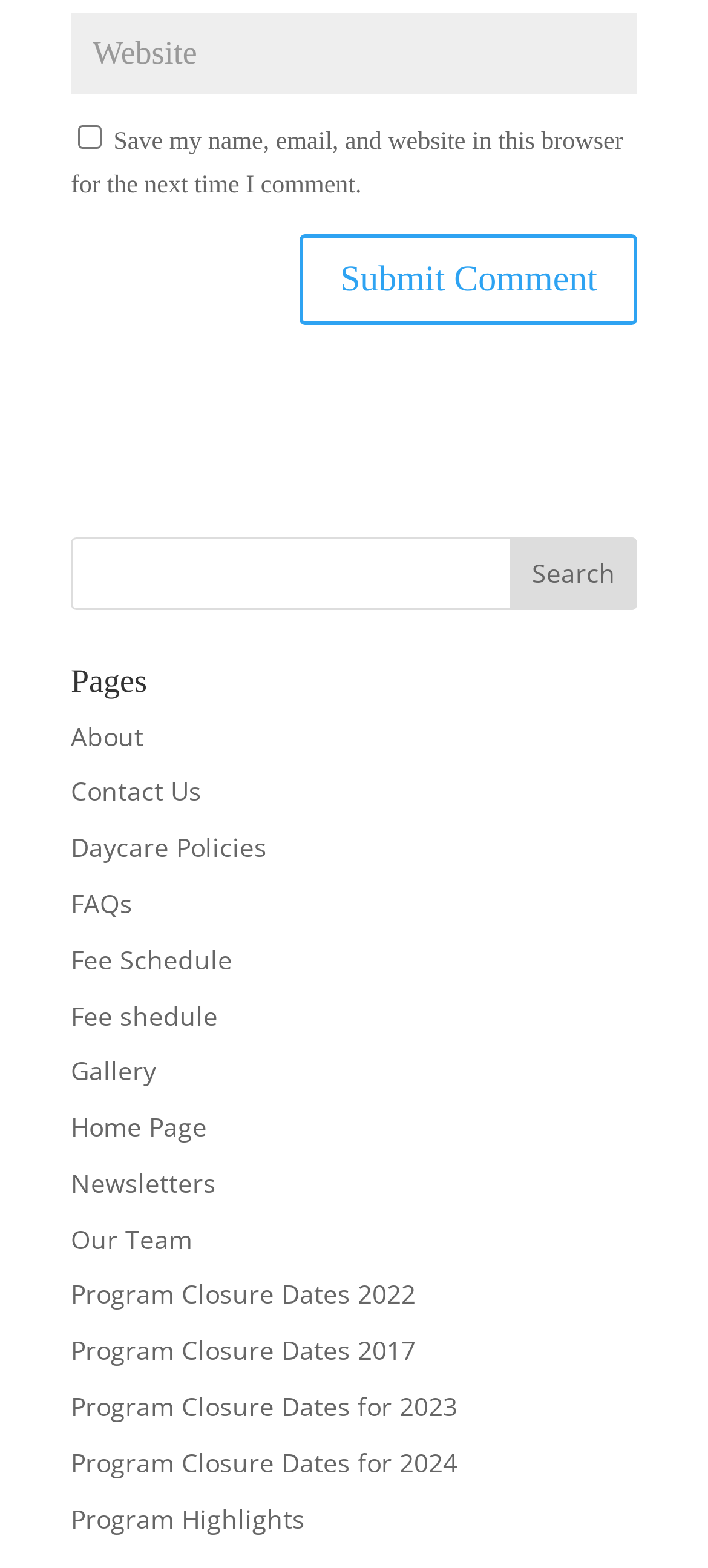Locate the bounding box coordinates of the area you need to click to fulfill this instruction: 'view the gallery'. The coordinates must be in the form of four float numbers ranging from 0 to 1: [left, top, right, bottom].

[0.1, 0.672, 0.221, 0.694]